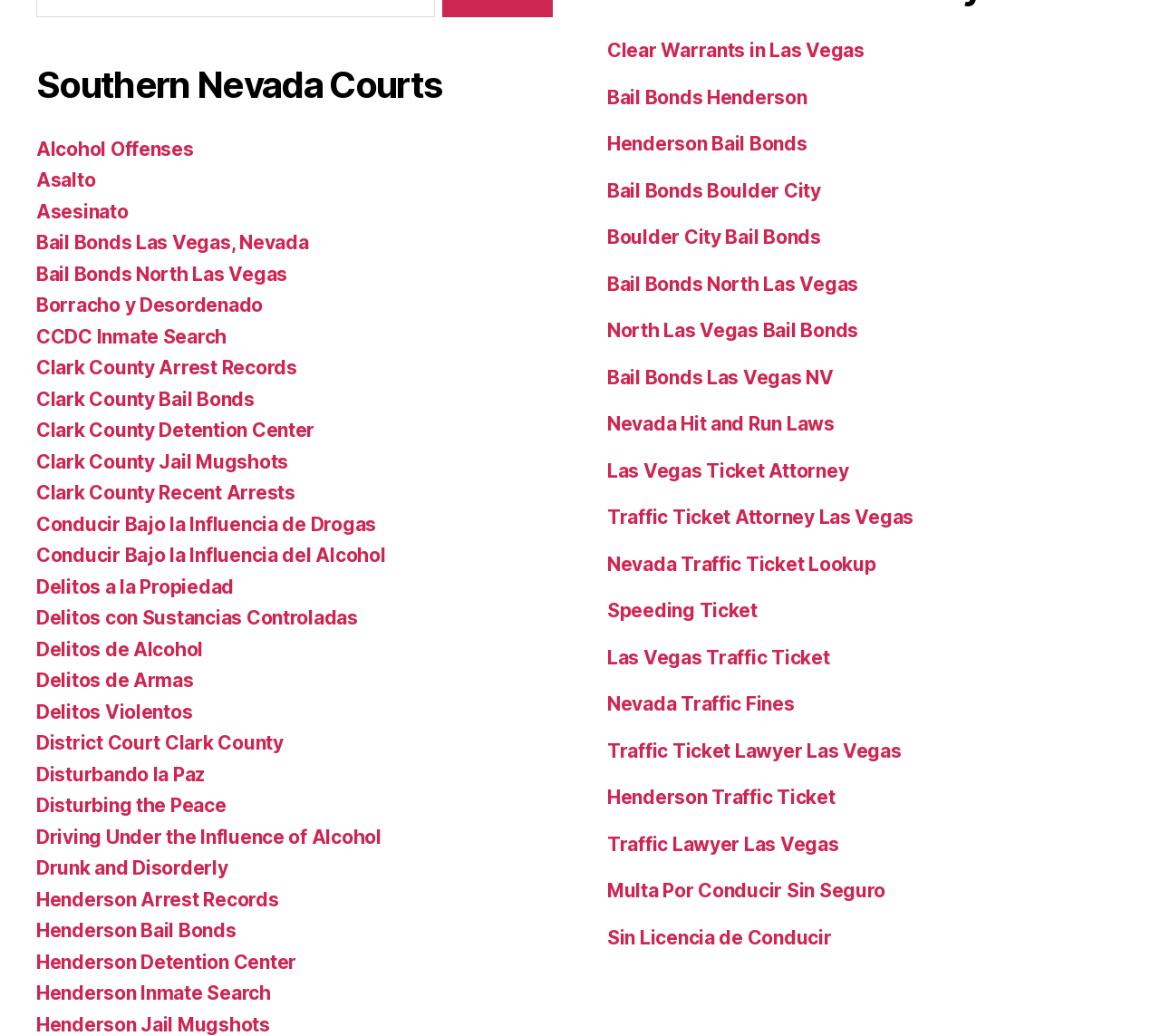Answer succinctly with a single word or phrase:
How many links are available under 'Bail Bond and Attorney Posts'?

20